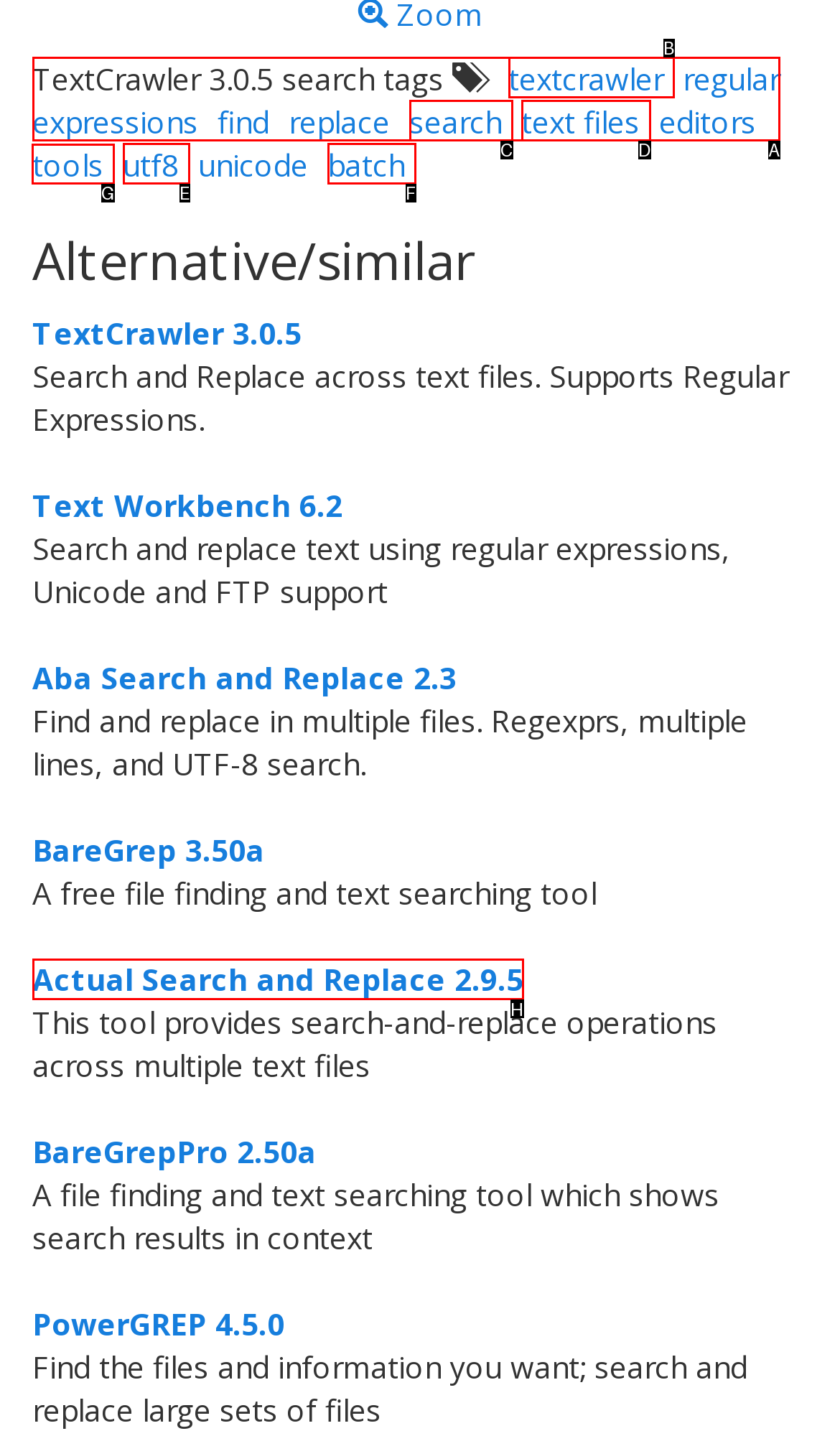Determine which option should be clicked to carry out this task: explore tools
State the letter of the correct choice from the provided options.

G